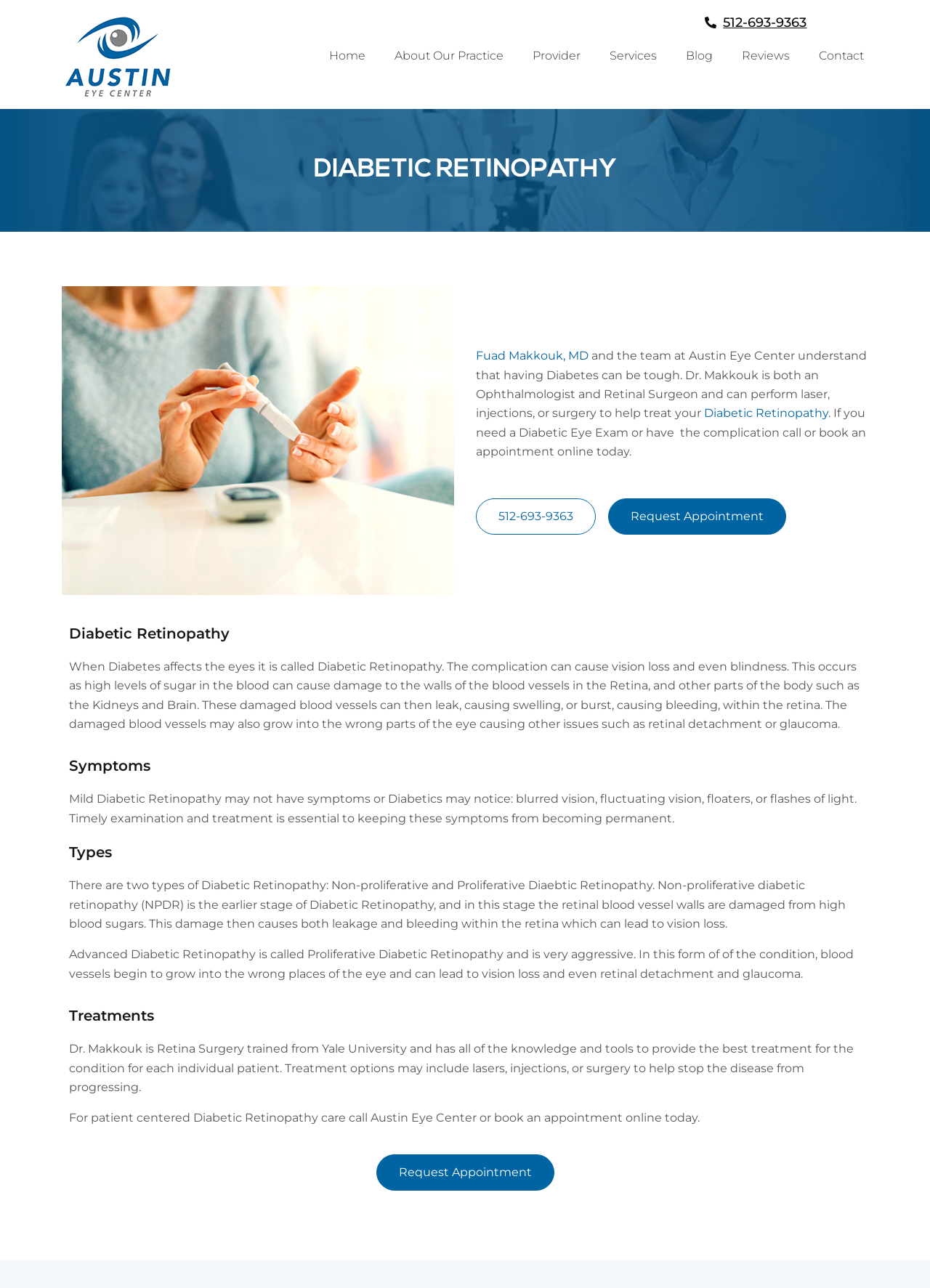Locate the bounding box coordinates of the element's region that should be clicked to carry out the following instruction: "Request an appointment". The coordinates need to be four float numbers between 0 and 1, i.e., [left, top, right, bottom].

[0.404, 0.896, 0.596, 0.924]